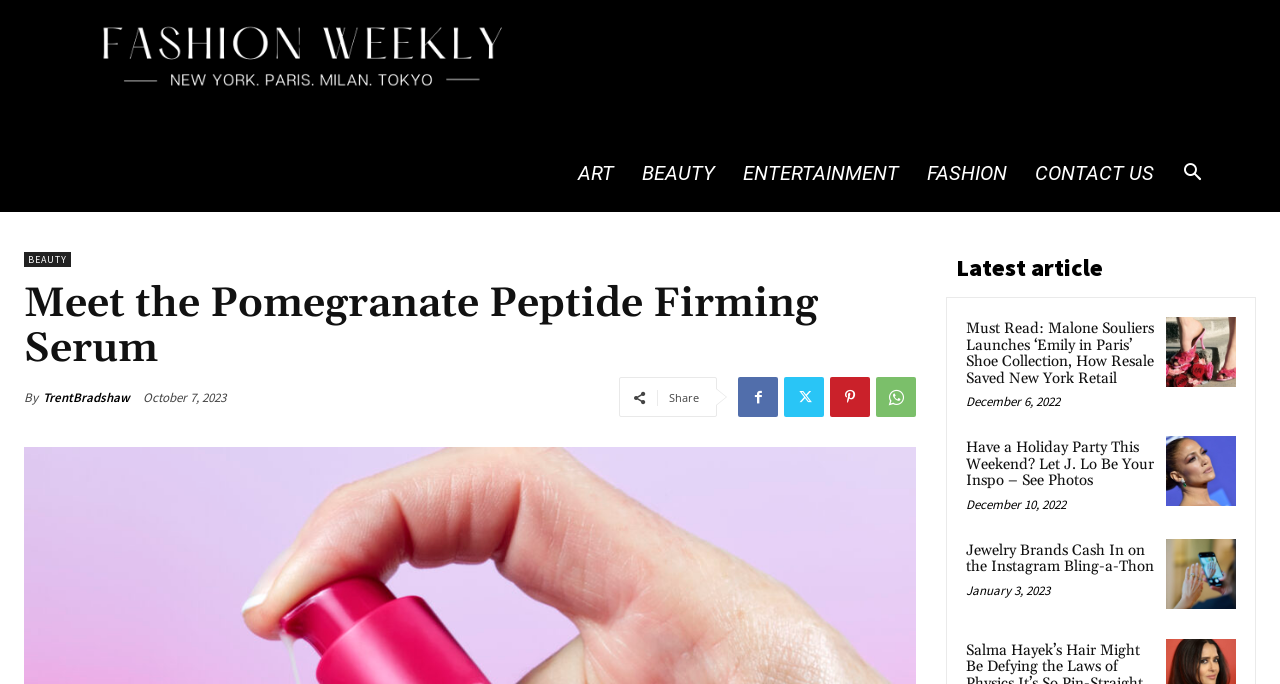How many social media sharing options are available?
Carefully analyze the image and provide a thorough answer to the question.

The number of social media sharing options available can be determined by looking at the links with icons next to the 'Share' label. There are four links with icons, which are the social media sharing options available.